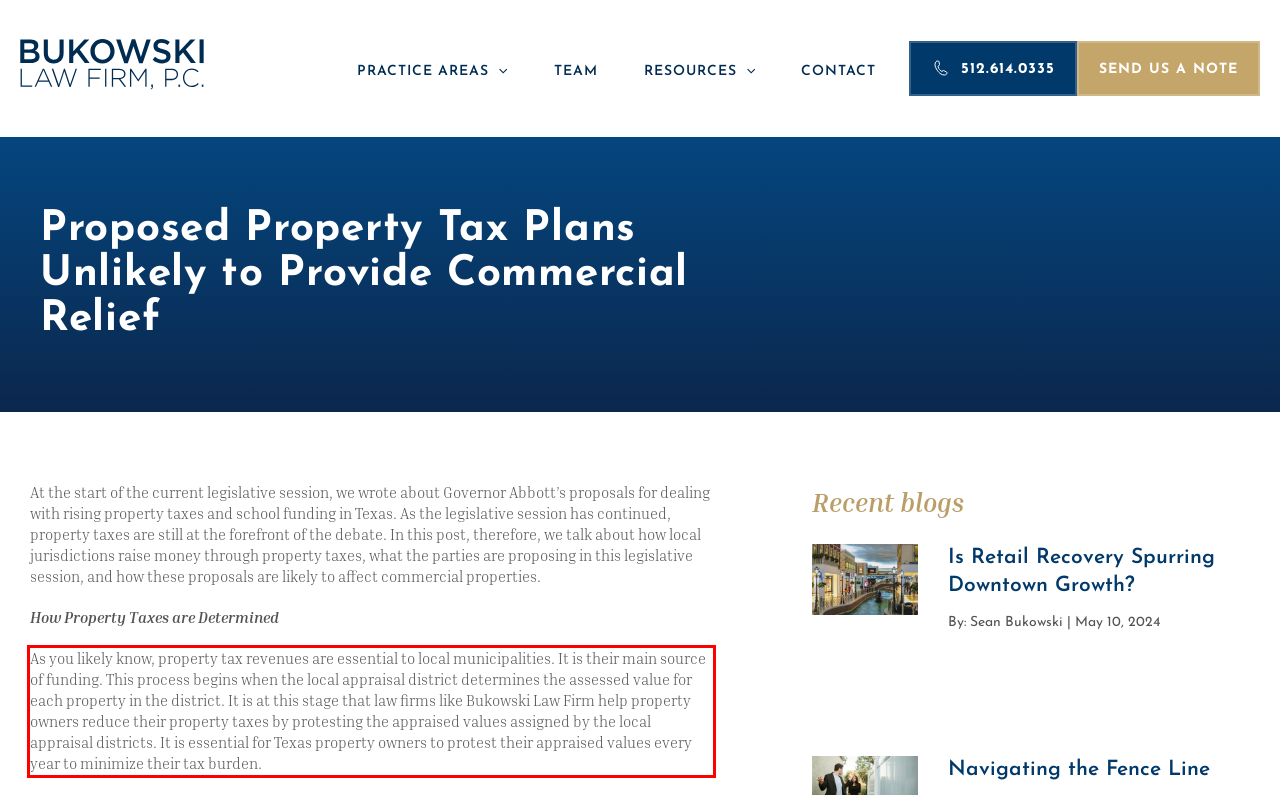The screenshot you have been given contains a UI element surrounded by a red rectangle. Use OCR to read and extract the text inside this red rectangle.

As you likely know, property tax revenues are essential to local municipalities. It is their main source of funding. This process begins when the local appraisal district determines the assessed value for each property in the district. It is at this stage that law firms like Bukowski Law Firm help property owners reduce their property taxes by protesting the appraised values assigned by the local appraisal districts. It is essential for Texas property owners to protest their appraised values every year to minimize their tax burden.